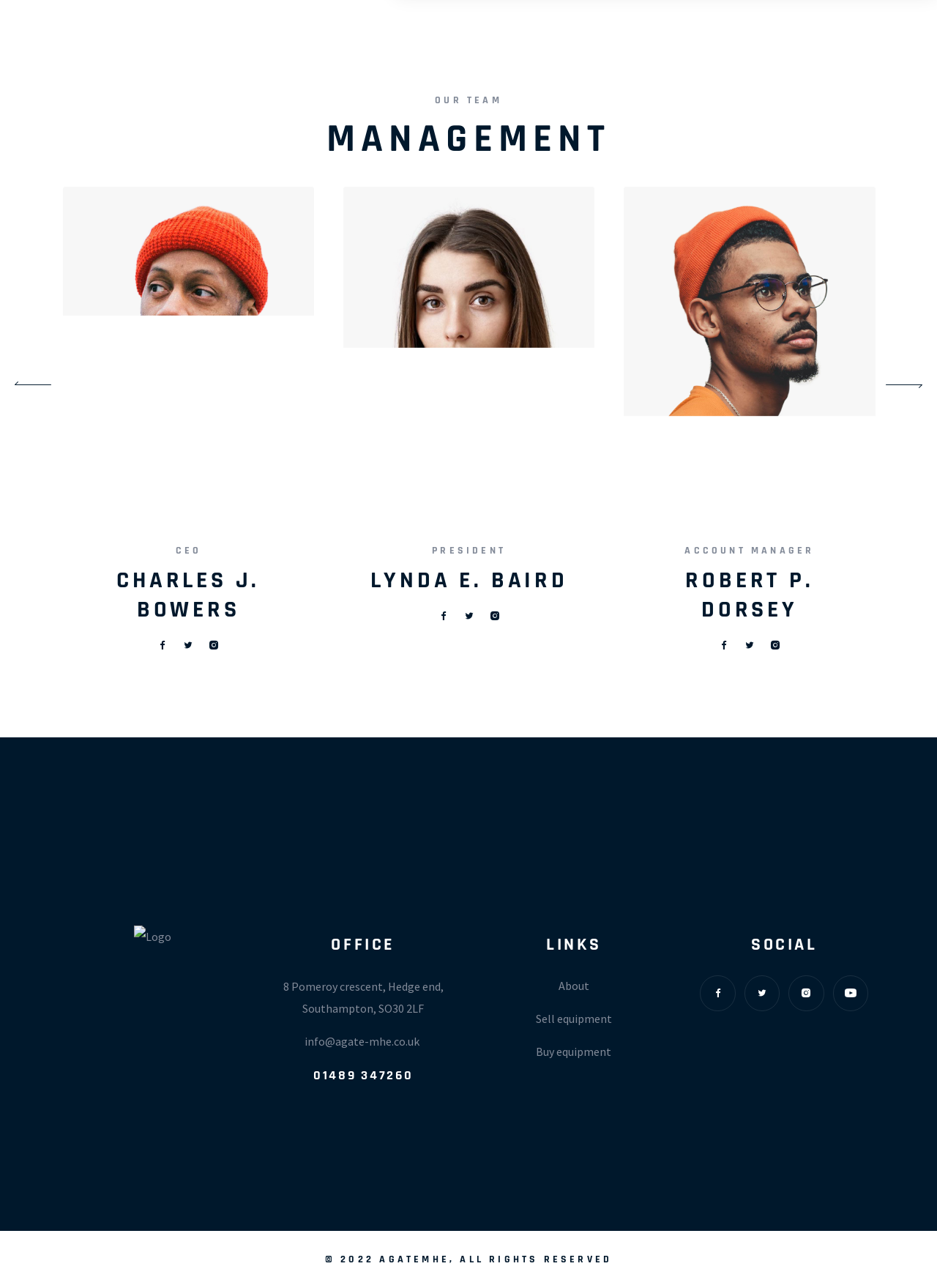Locate the bounding box coordinates of the clickable area needed to fulfill the instruction: "Check social media".

[0.747, 0.757, 0.785, 0.785]